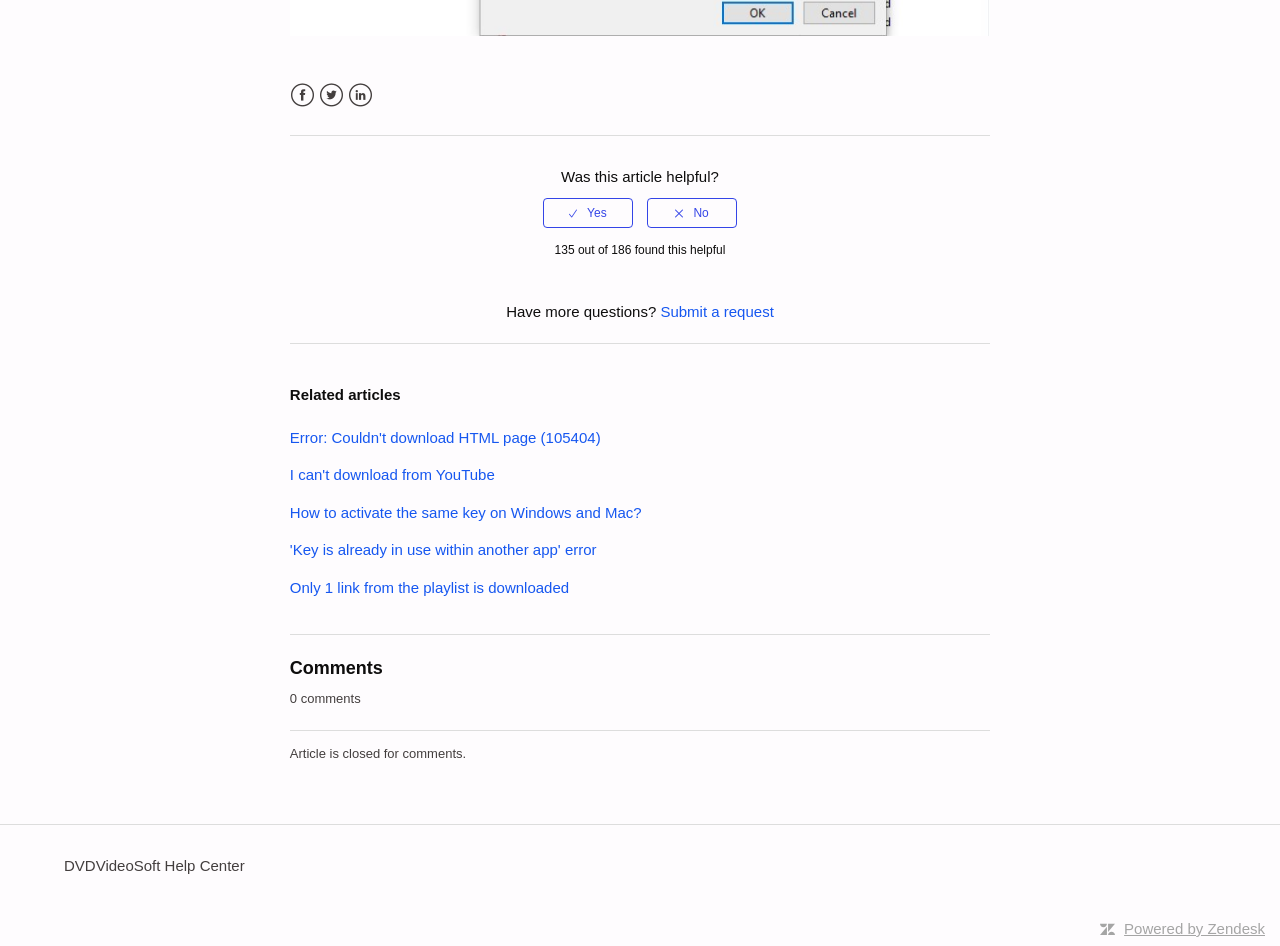Please indicate the bounding box coordinates for the clickable area to complete the following task: "Click on LinkedIn". The coordinates should be specified as four float numbers between 0 and 1, i.e., [left, top, right, bottom].

[0.272, 0.088, 0.292, 0.114]